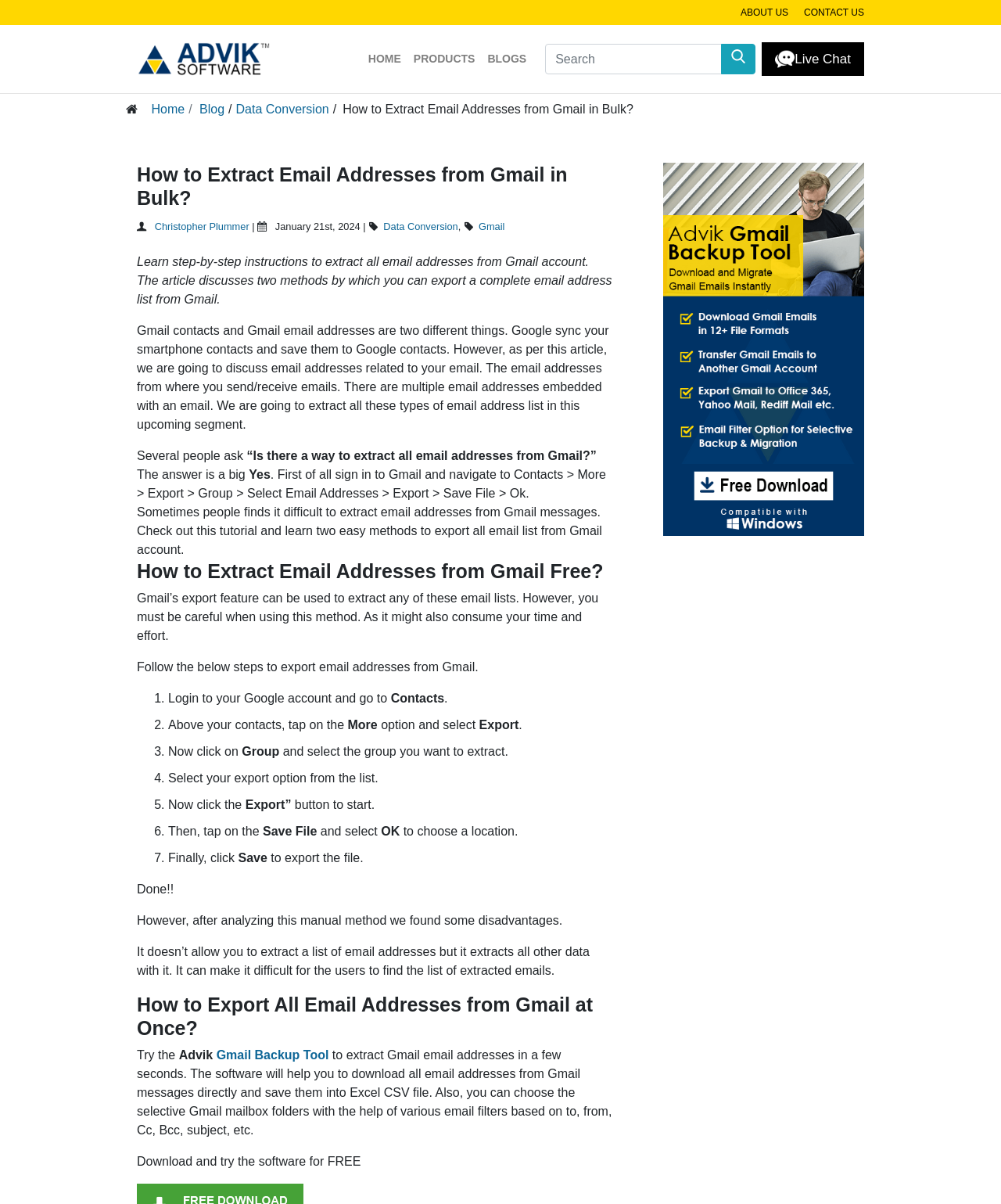Provide the bounding box coordinates for the area that should be clicked to complete the instruction: "Click the 'CONTACT US' link".

[0.803, 0.006, 0.863, 0.014]